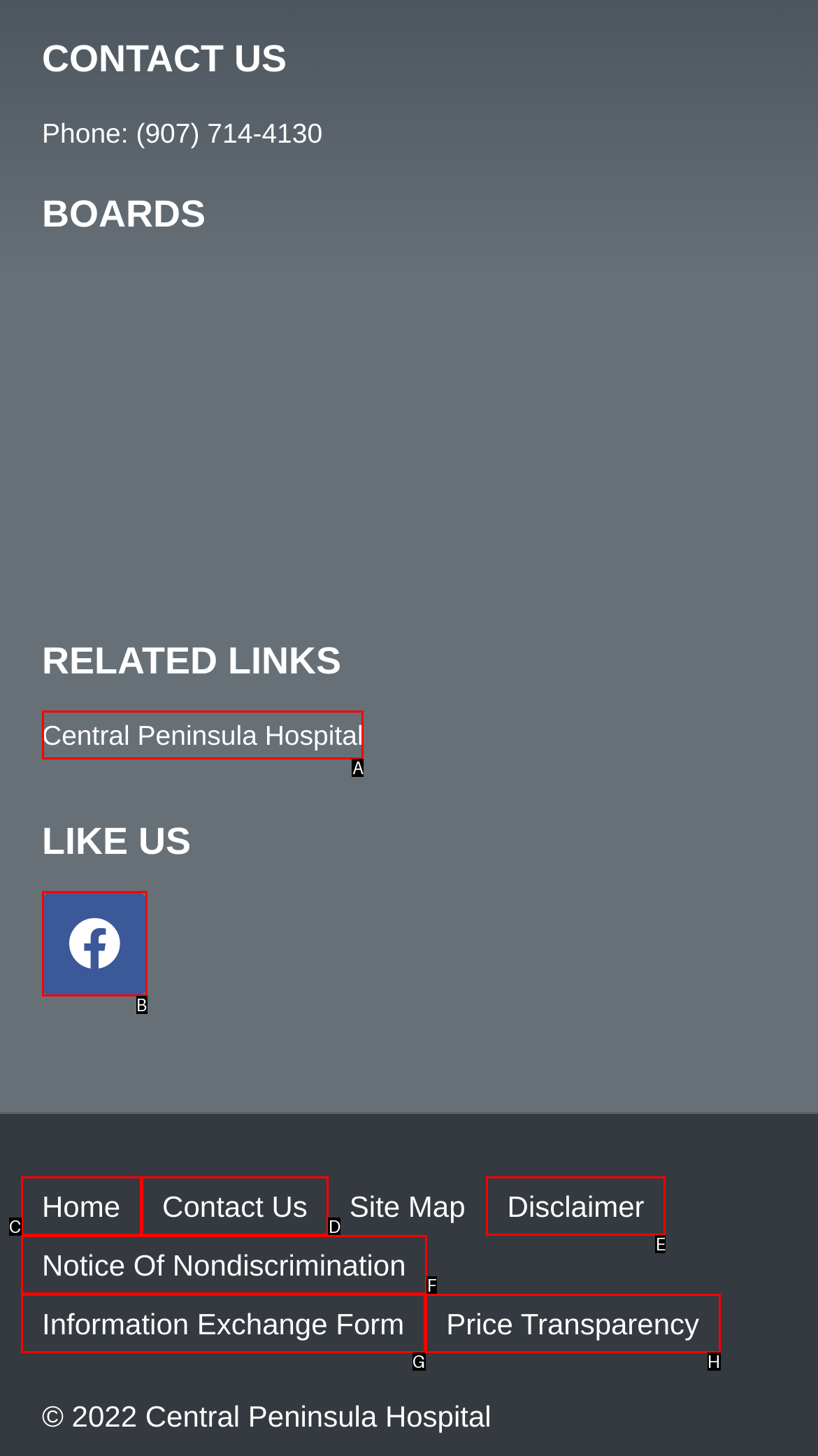Using the provided description: Information Exchange Form, select the HTML element that corresponds to it. Indicate your choice with the option's letter.

G